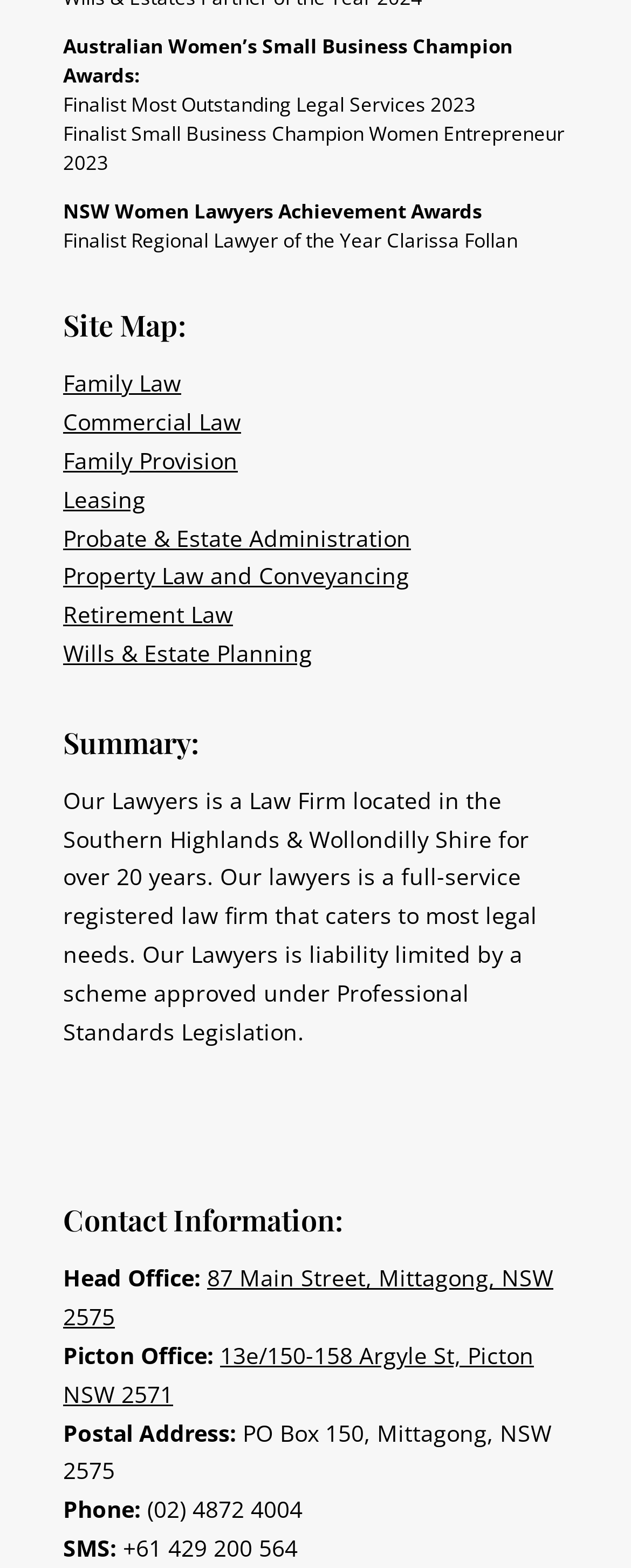Answer the following query concisely with a single word or phrase:
What is the phone number of the law firm?

(02) 4872 4004